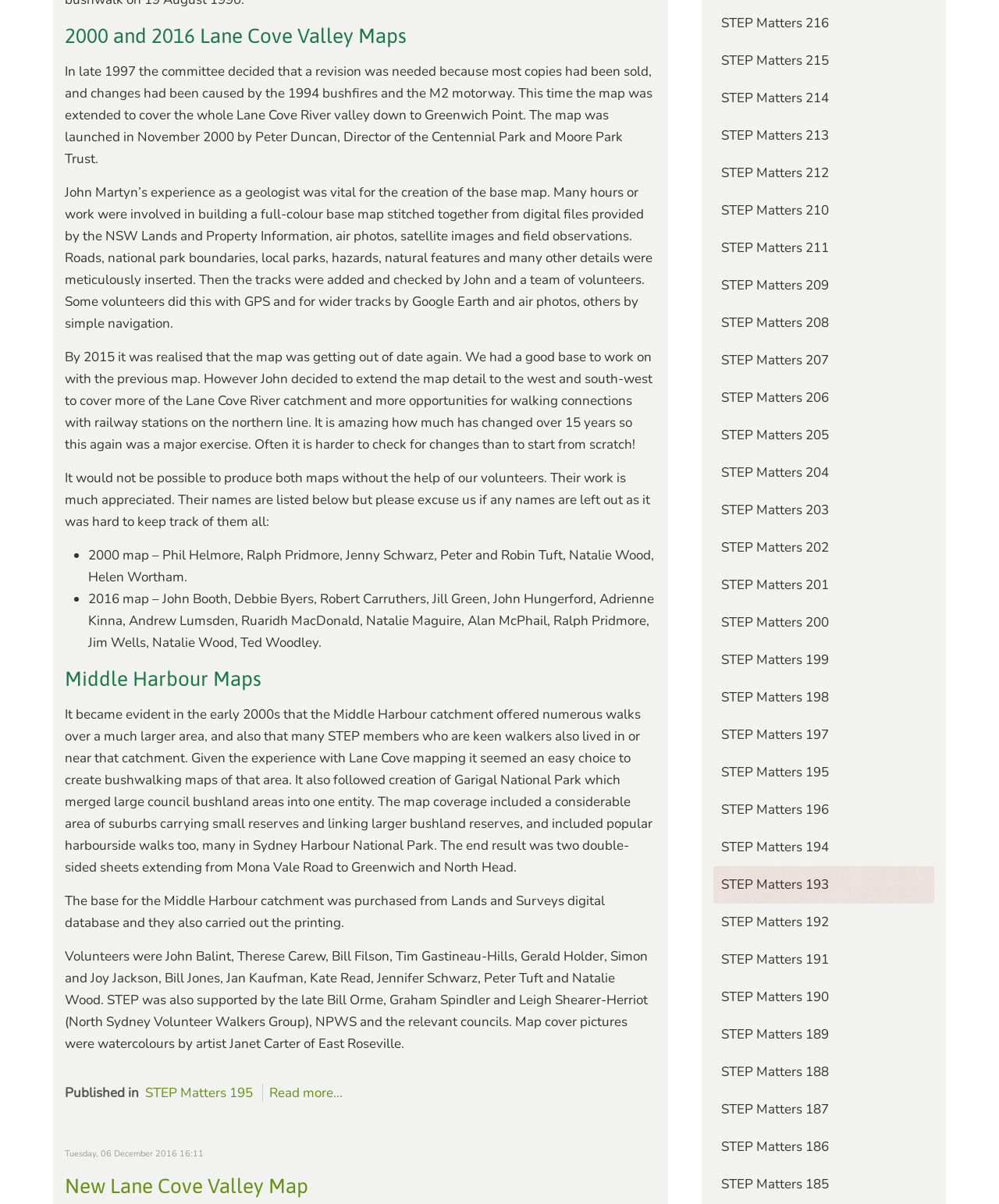Determine the bounding box coordinates for the UI element described. Format the coordinates as (top-left x, top-left y, bottom-right x, bottom-right y) and ensure all values are between 0 and 1. Element description: Read more...

[0.27, 0.9, 0.343, 0.915]